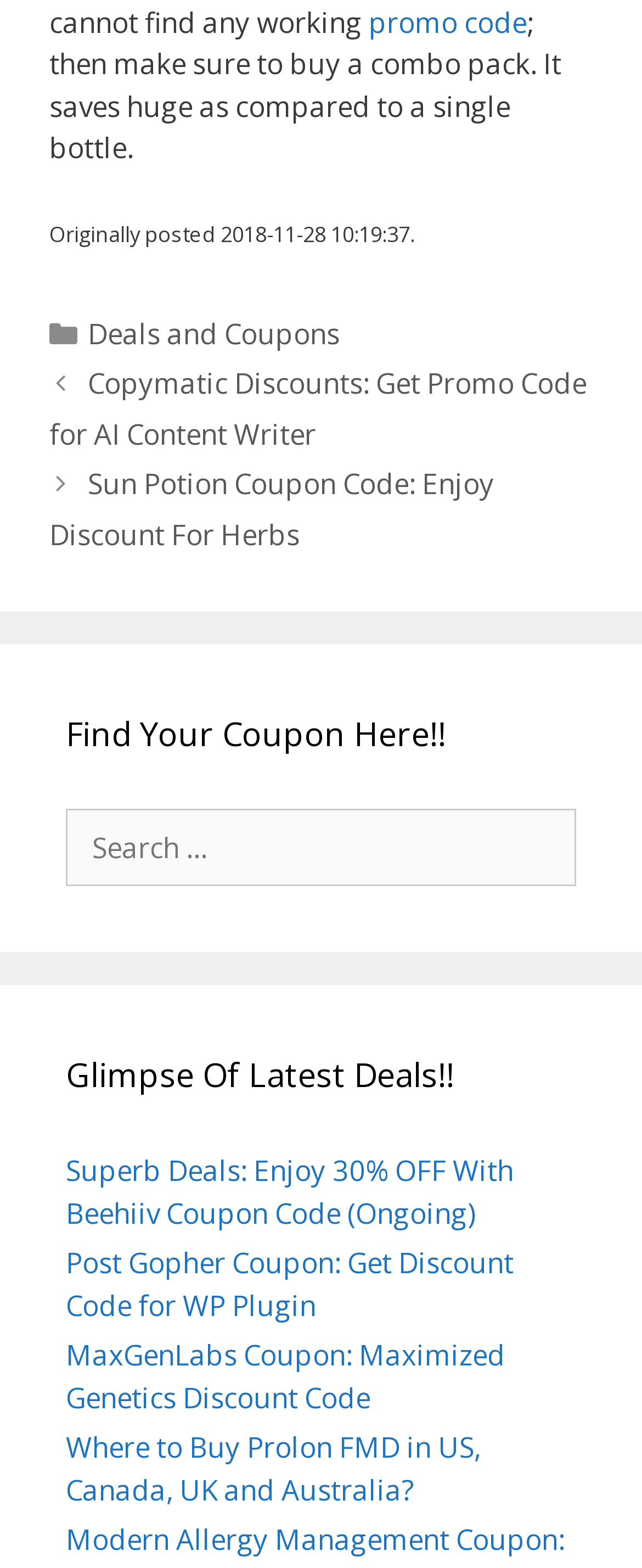Please identify the bounding box coordinates of the element on the webpage that should be clicked to follow this instruction: "Search for a coupon". The bounding box coordinates should be given as four float numbers between 0 and 1, formatted as [left, top, right, bottom].

[0.103, 0.515, 0.897, 0.565]